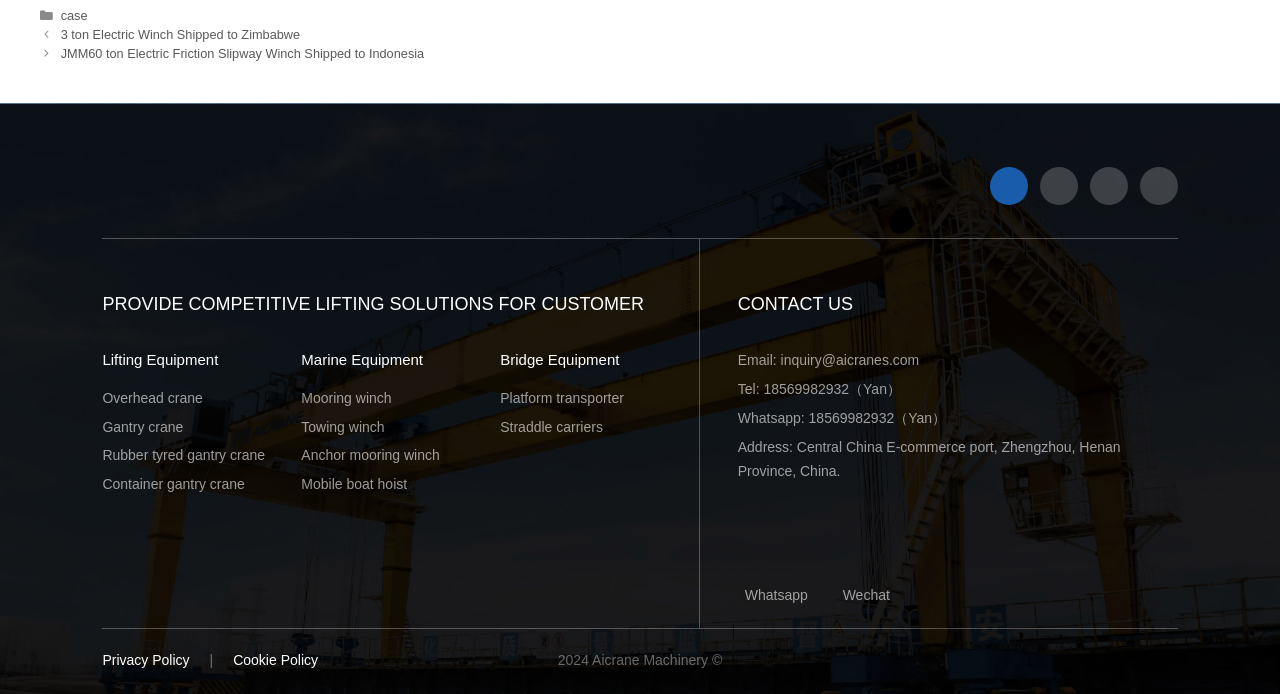Locate the UI element described as follows: "inquiry@aicranes.com". Return the bounding box coordinates as four float numbers between 0 and 1 in the order [left, top, right, bottom].

[0.61, 0.508, 0.718, 0.531]